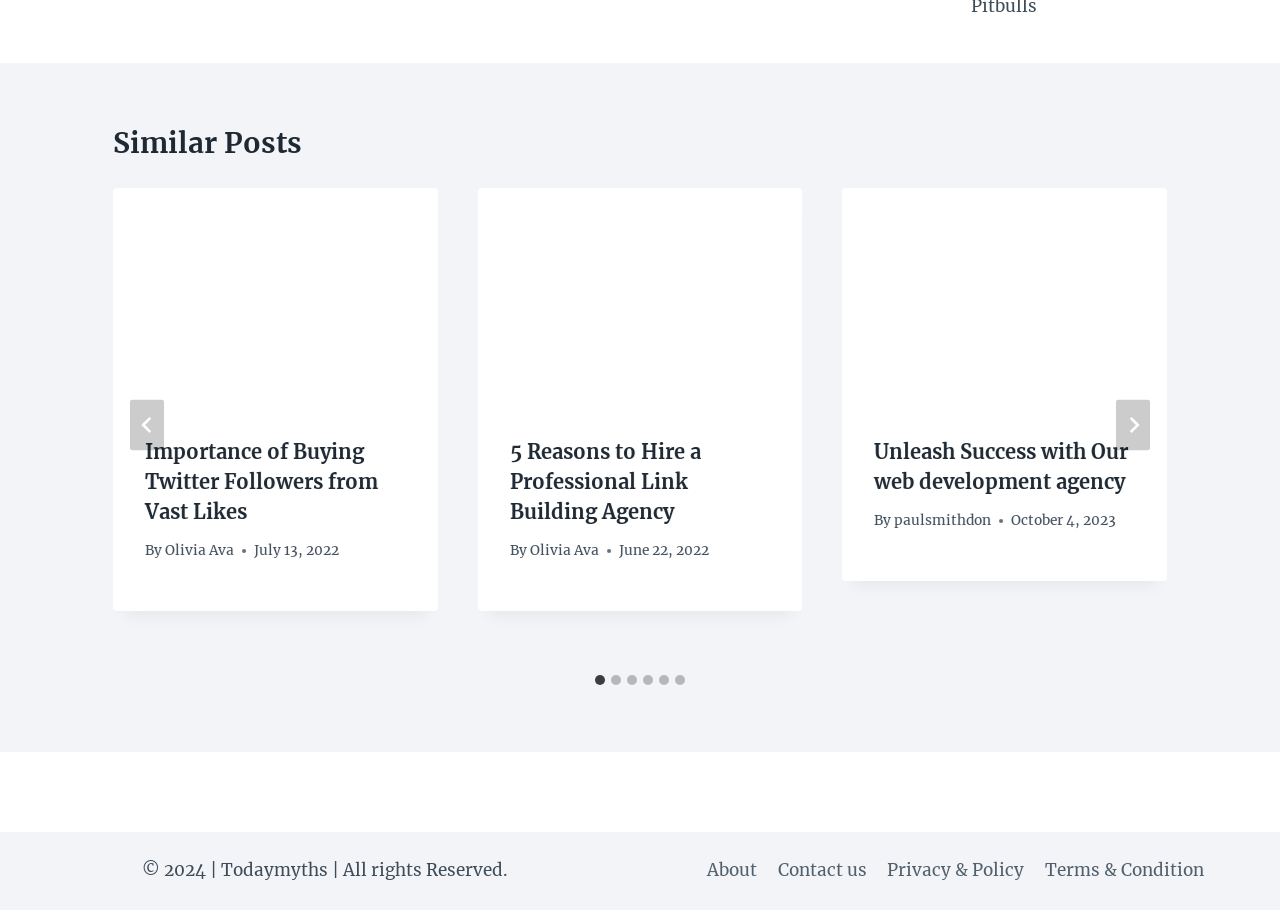What is the date of the second article?
Using the image as a reference, answer with just one word or a short phrase.

June 22, 2022